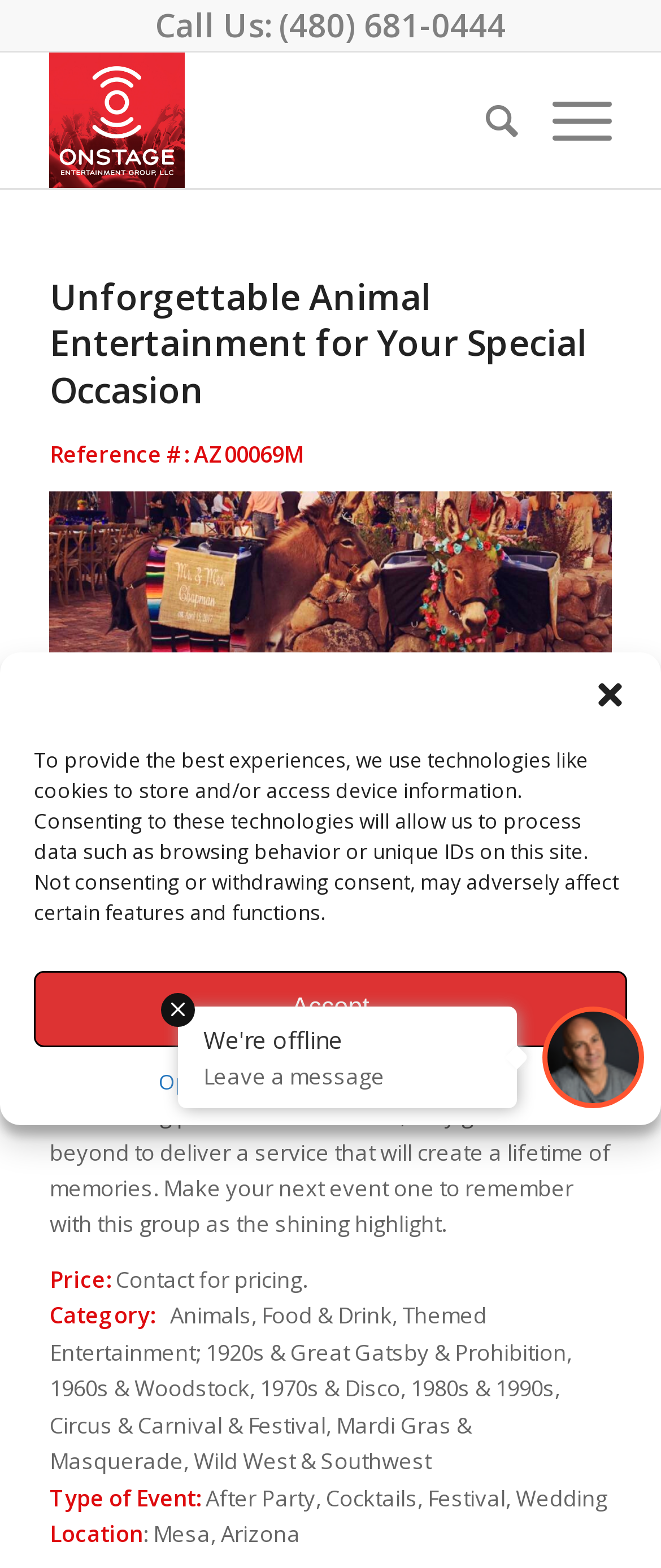What type of events does this entertainment group cater to?
Look at the screenshot and respond with a single word or phrase.

After Party, Cocktails, Festival, Wedding